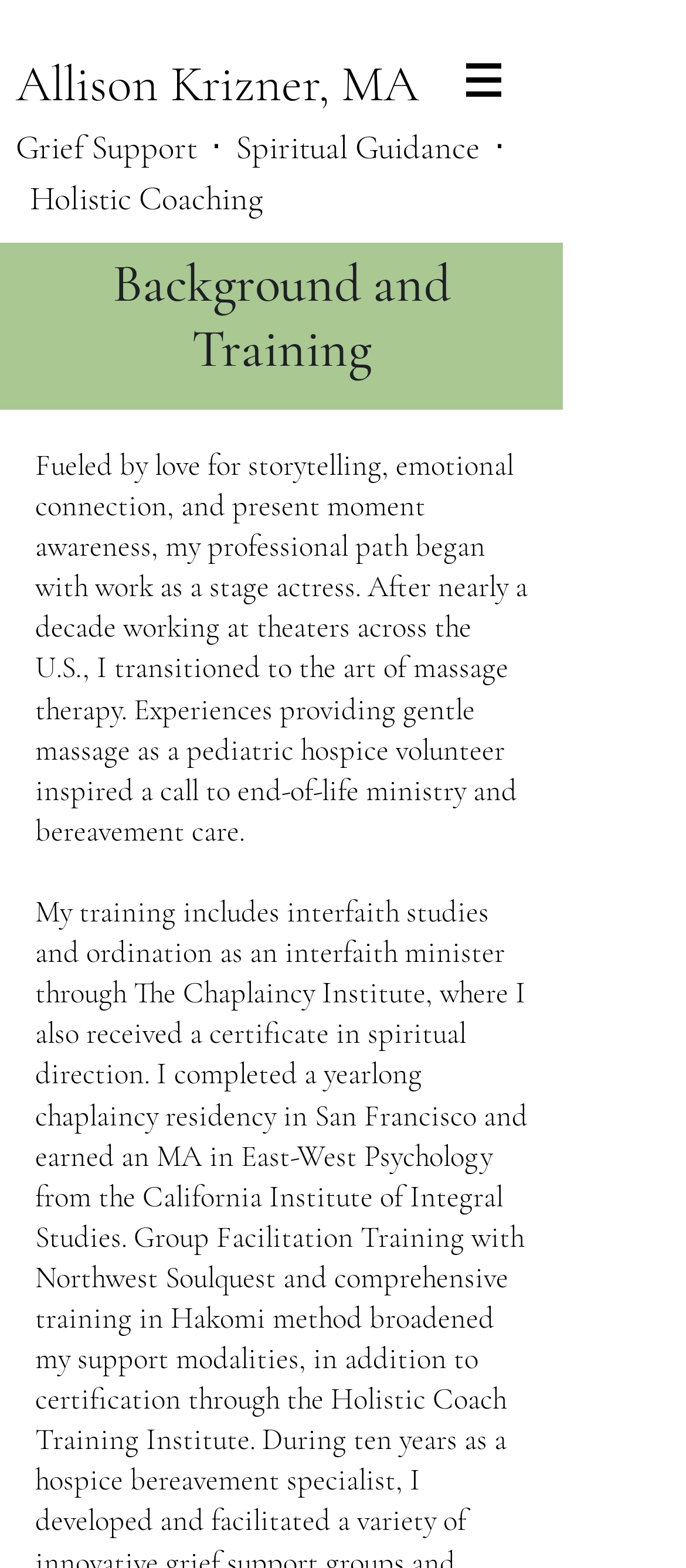What is the background of Allison Krizner?
Identify the answer in the screenshot and reply with a single word or phrase.

Stage actress and massage therapist